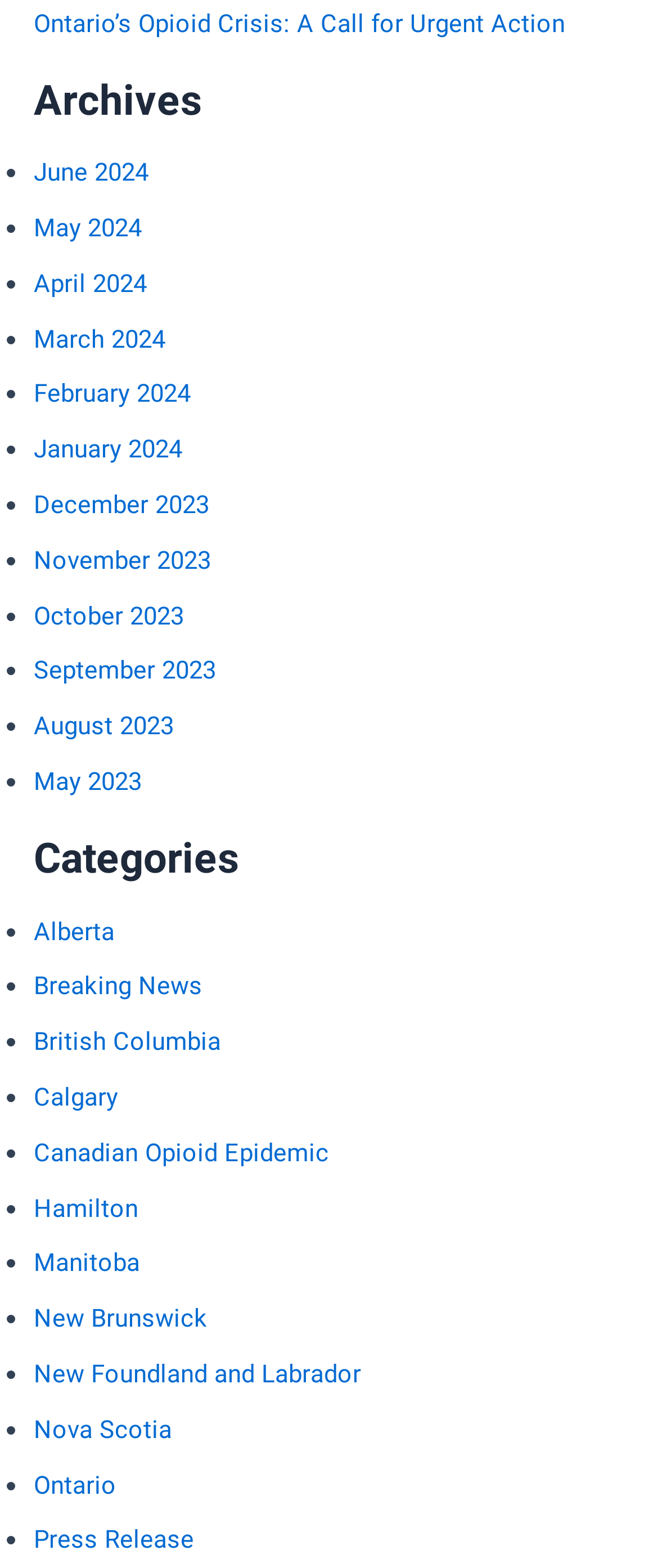Using the given element description, provide the bounding box coordinates (top-left x, top-left y, bottom-right x, bottom-right y) for the corresponding UI element in the screenshot: New Foundland and Labrador

[0.051, 0.867, 0.549, 0.886]